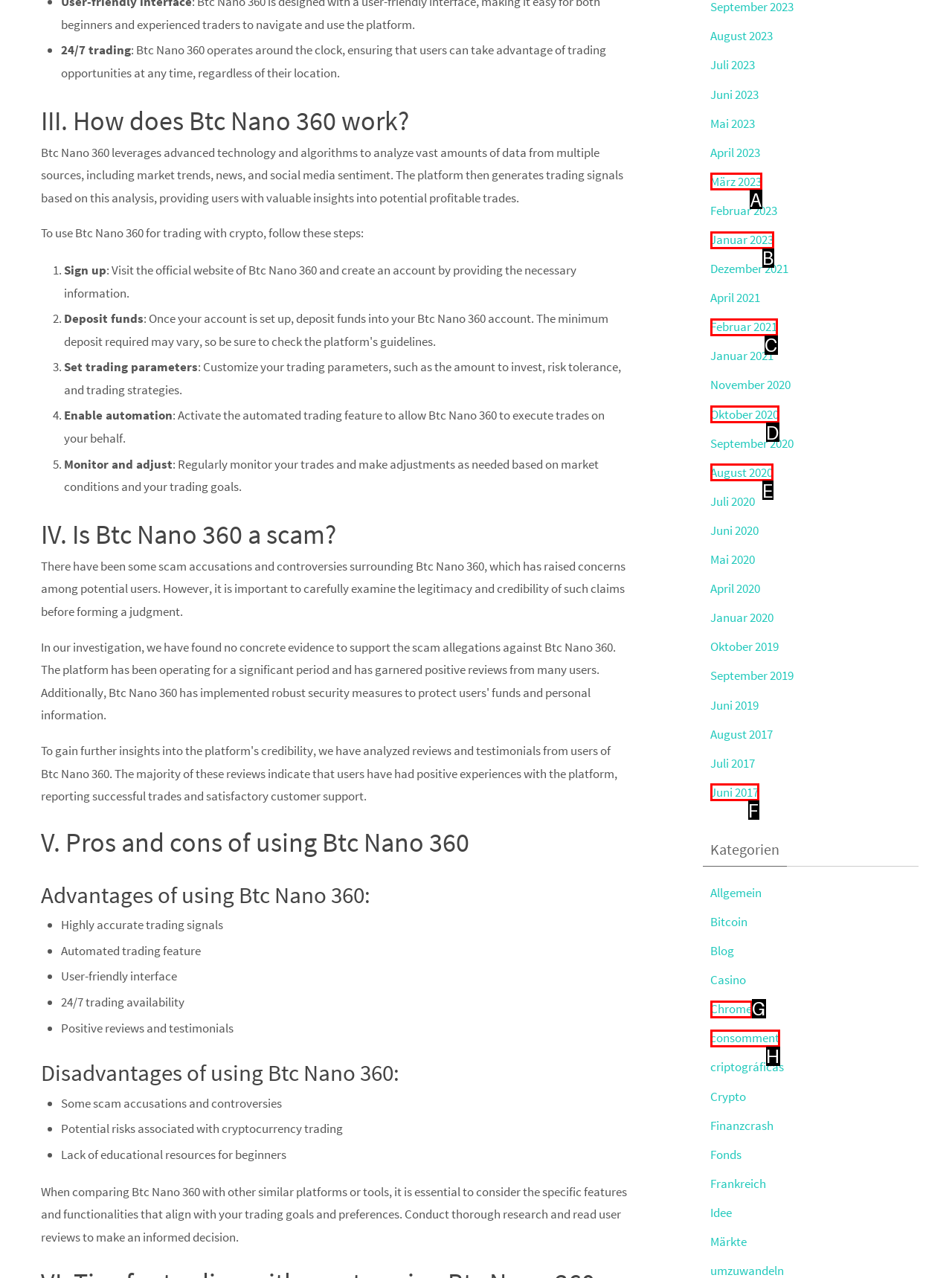Select the letter that corresponds to the UI element described as: August 2020
Answer by providing the letter from the given choices.

E